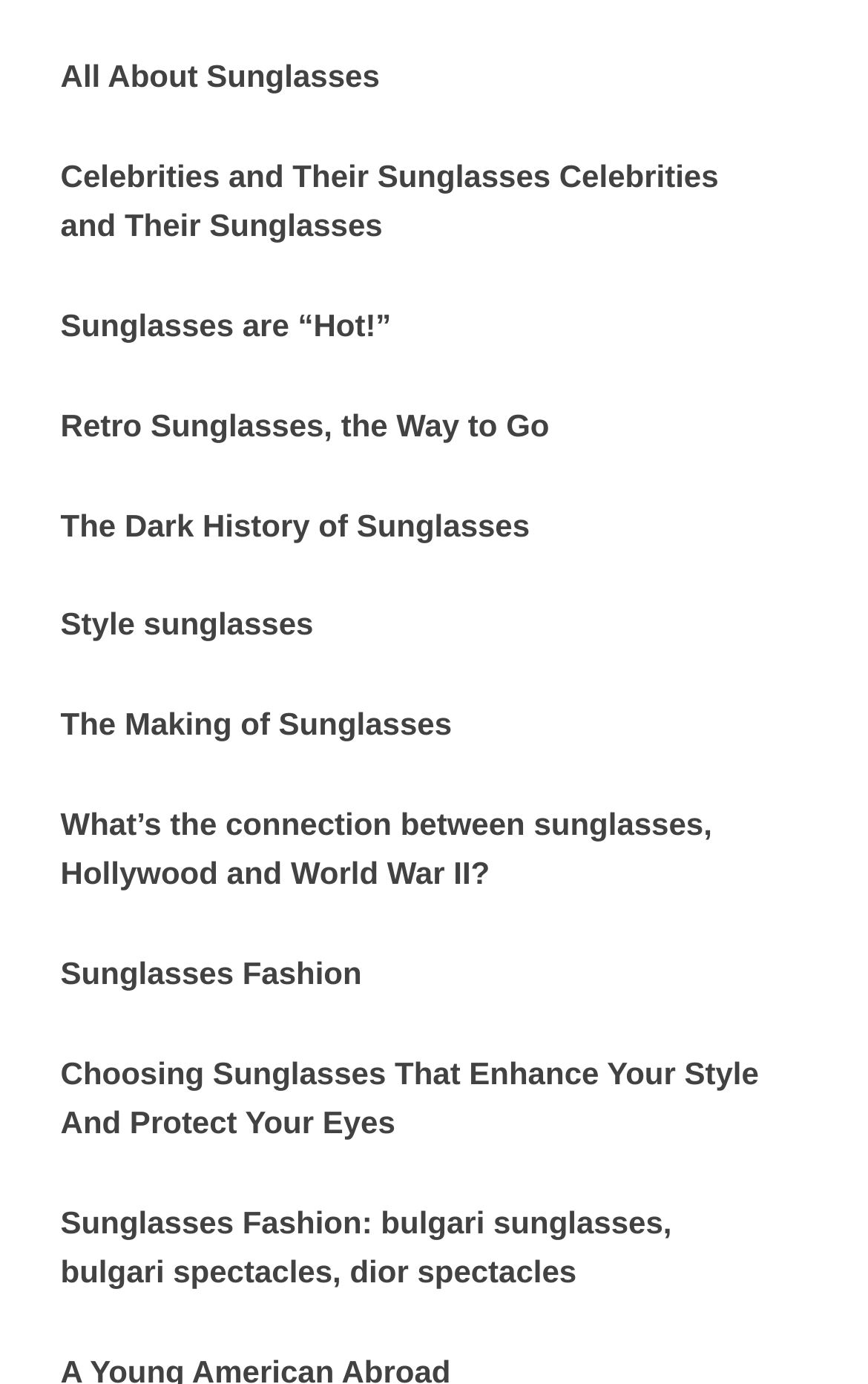Locate the coordinates of the bounding box for the clickable region that fulfills this instruction: "Click on the link to learn about celebrities and their sunglasses".

[0.041, 0.091, 0.959, 0.199]